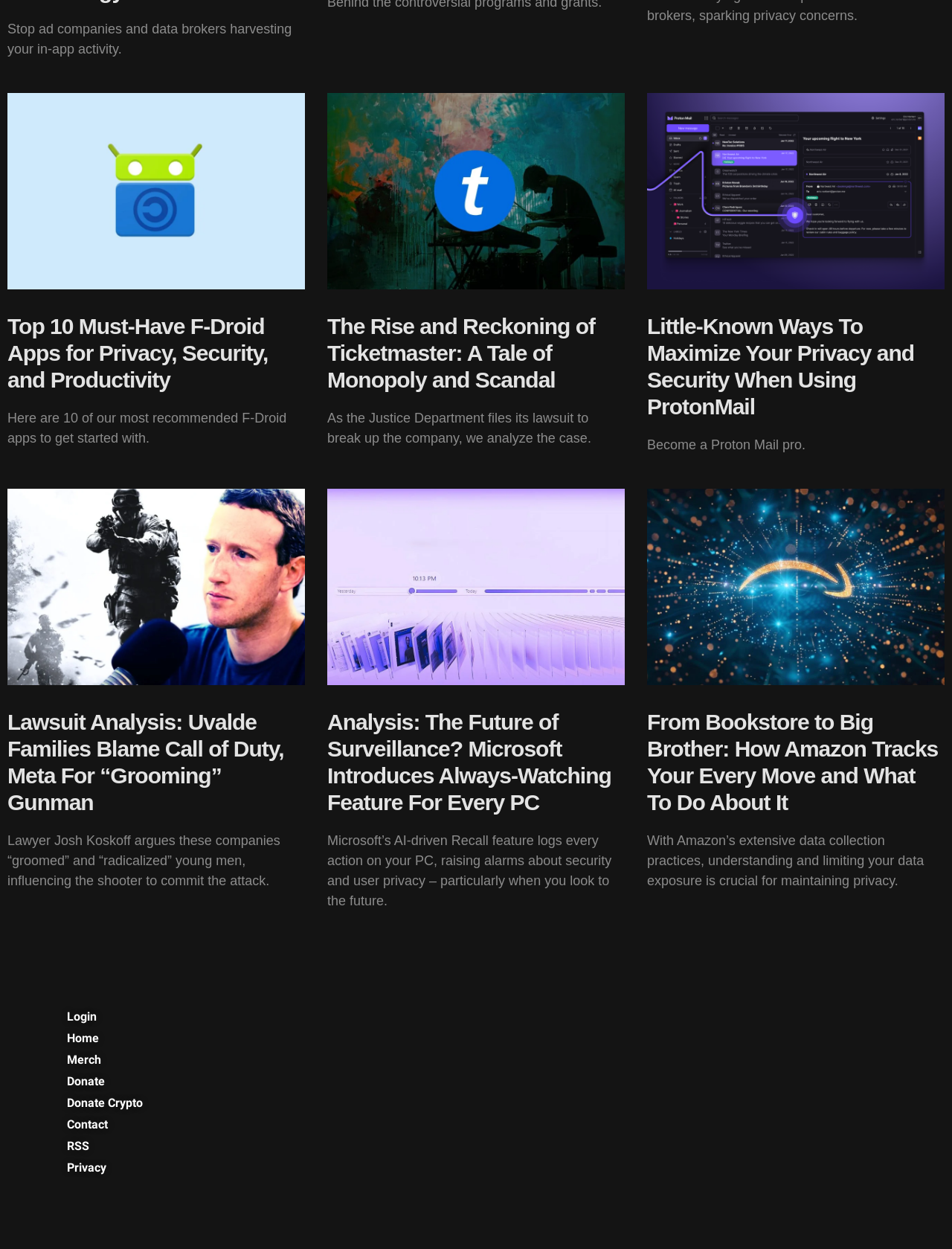What is the purpose of the 'Stop ad companies and data brokers harvesting your in-app activity' text?
Provide a comprehensive and detailed answer to the question.

The static text 'Stop ad companies and data brokers harvesting your in-app activity' is likely intended to inform users about the importance of protecting their privacy and security, and may be related to one of the articles on the webpage.